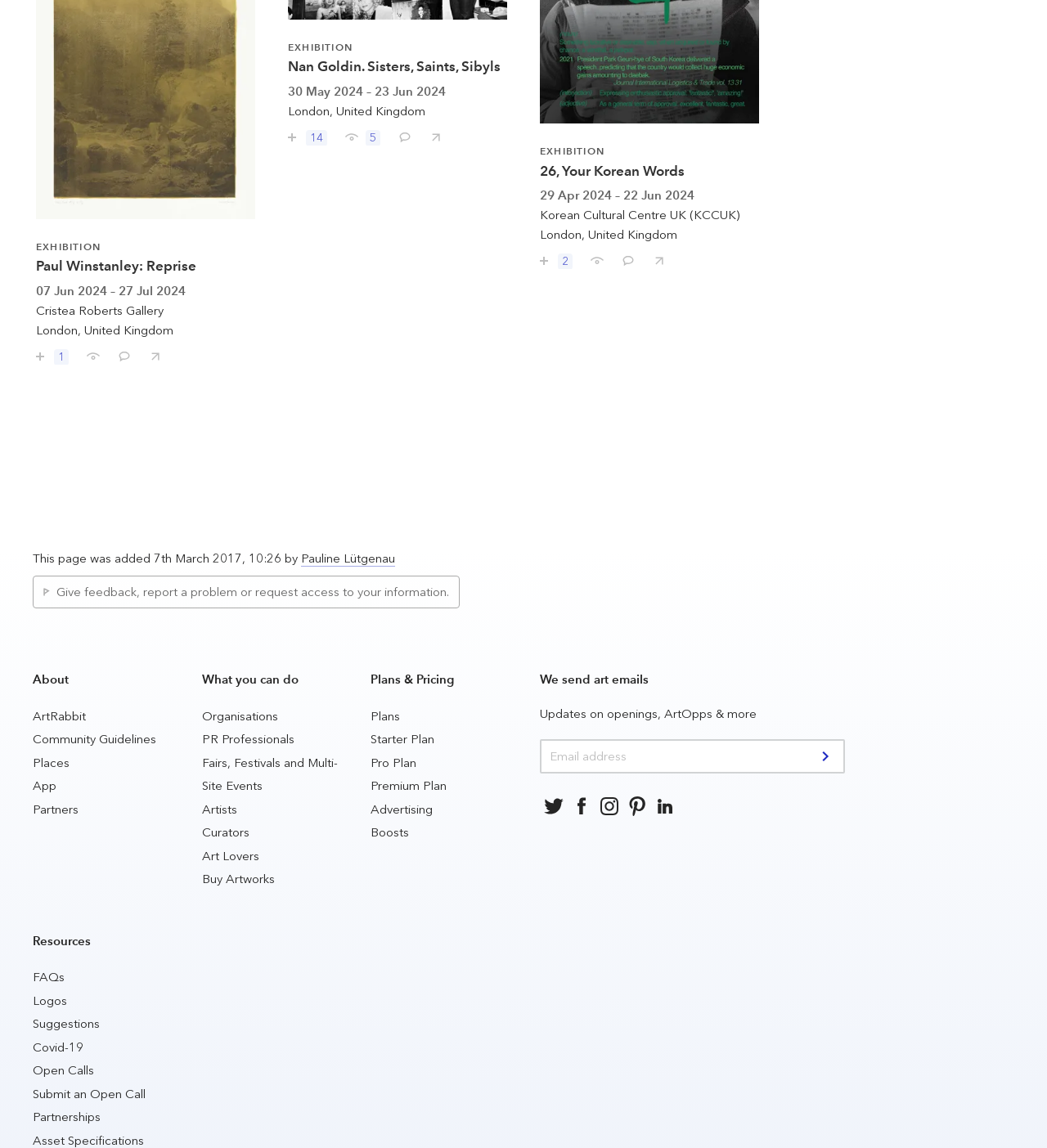Pinpoint the bounding box coordinates of the clickable element to carry out the following instruction: "Share on WhatsApp."

None